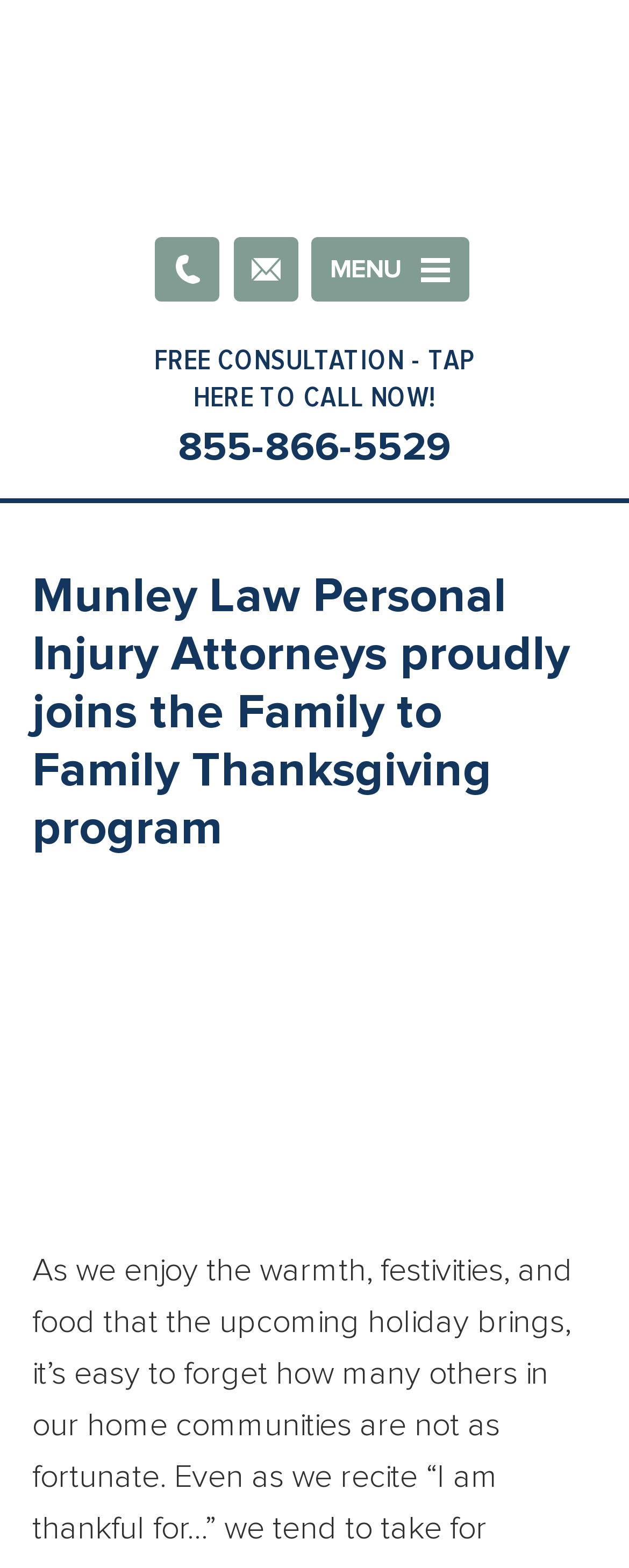Find and provide the bounding box coordinates for the UI element described here: "title="Munley Law Personal Injury Attorneys"". The coordinates should be given as four float numbers between 0 and 1: [left, top, right, bottom].

[0.244, 0.013, 0.756, 0.14]